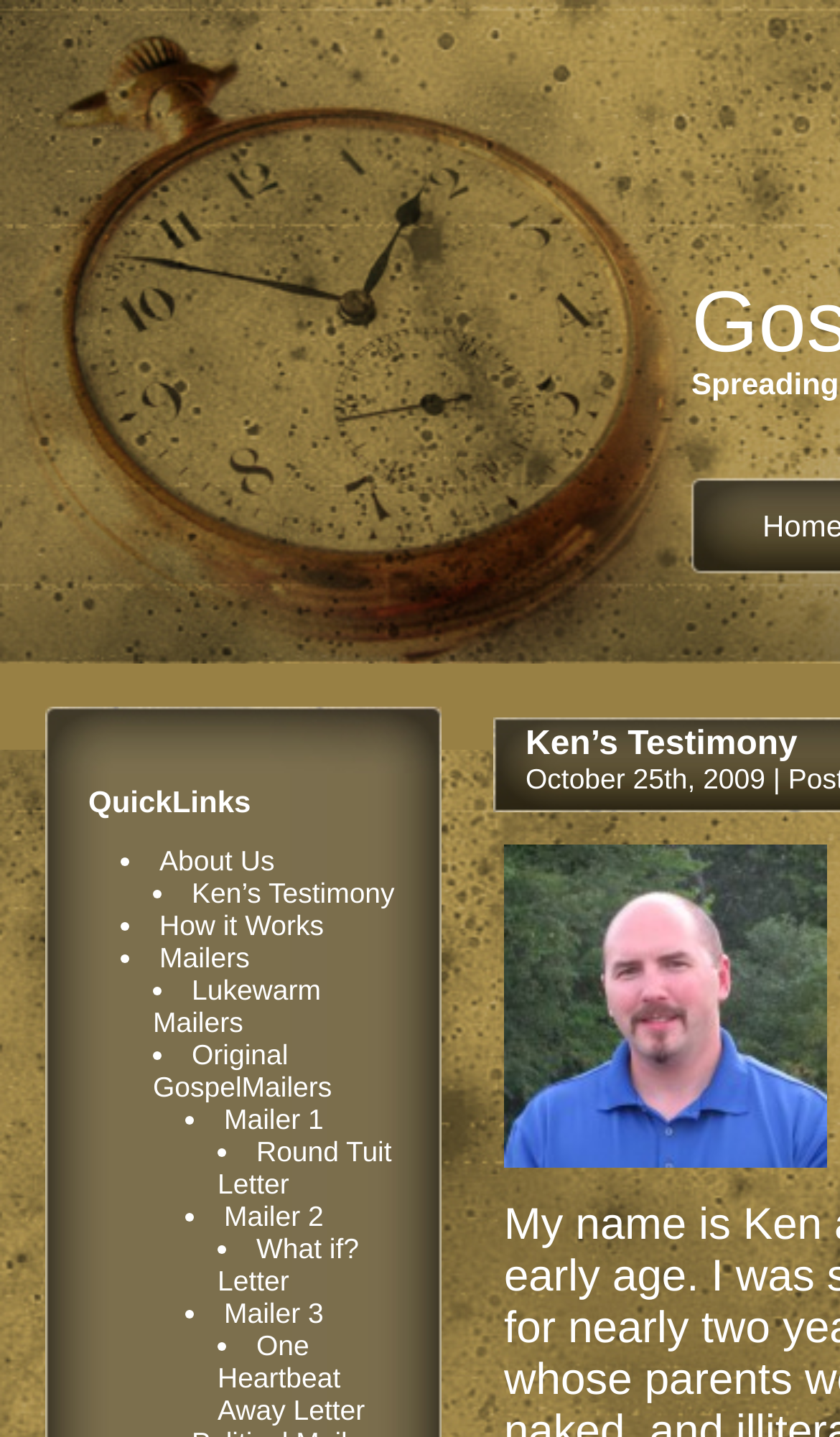What is the first link under QuickLinks?
Based on the image content, provide your answer in one word or a short phrase.

About Us